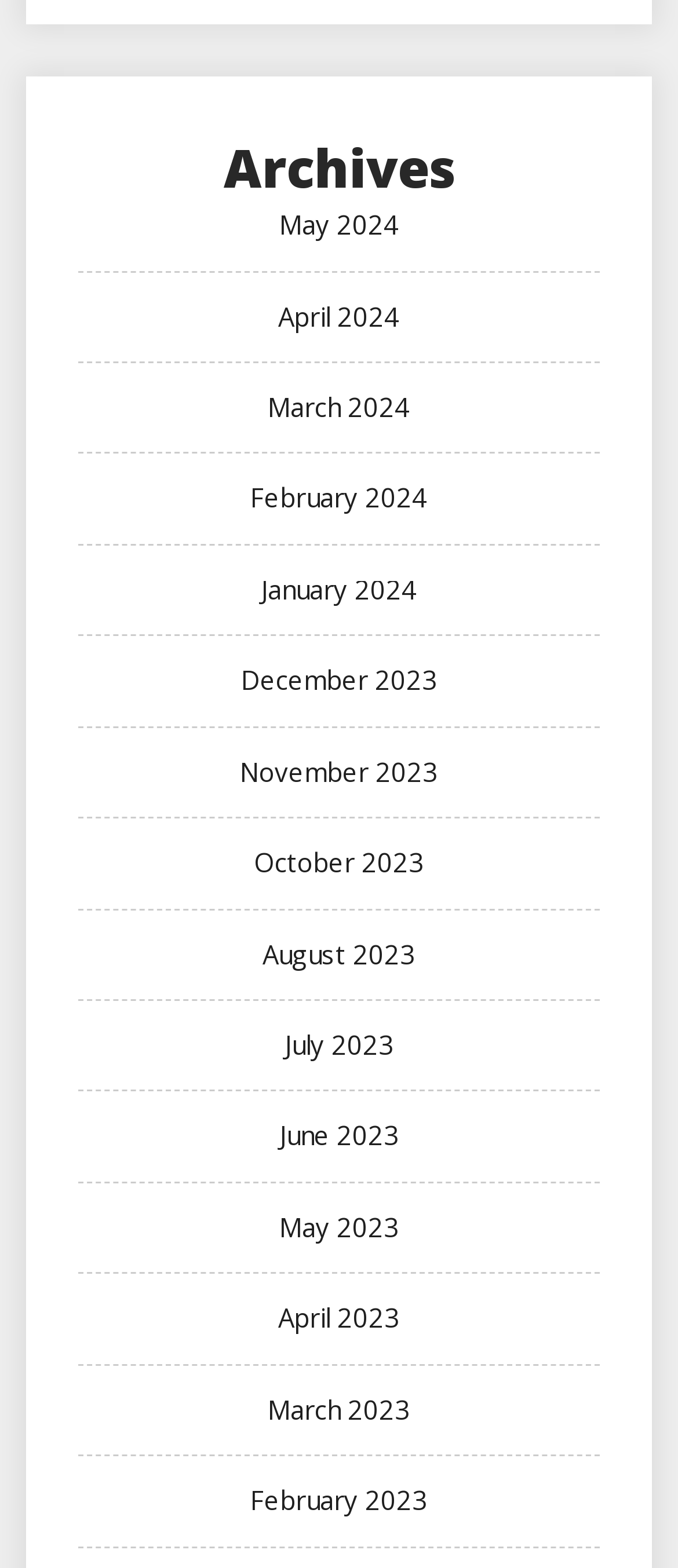Identify the coordinates of the bounding box for the element that must be clicked to accomplish the instruction: "browse March 2024 archives".

[0.395, 0.248, 0.605, 0.27]